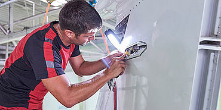What is the technician inspecting?
Relying on the image, give a concise answer in one word or a brief phrase.

Equipment